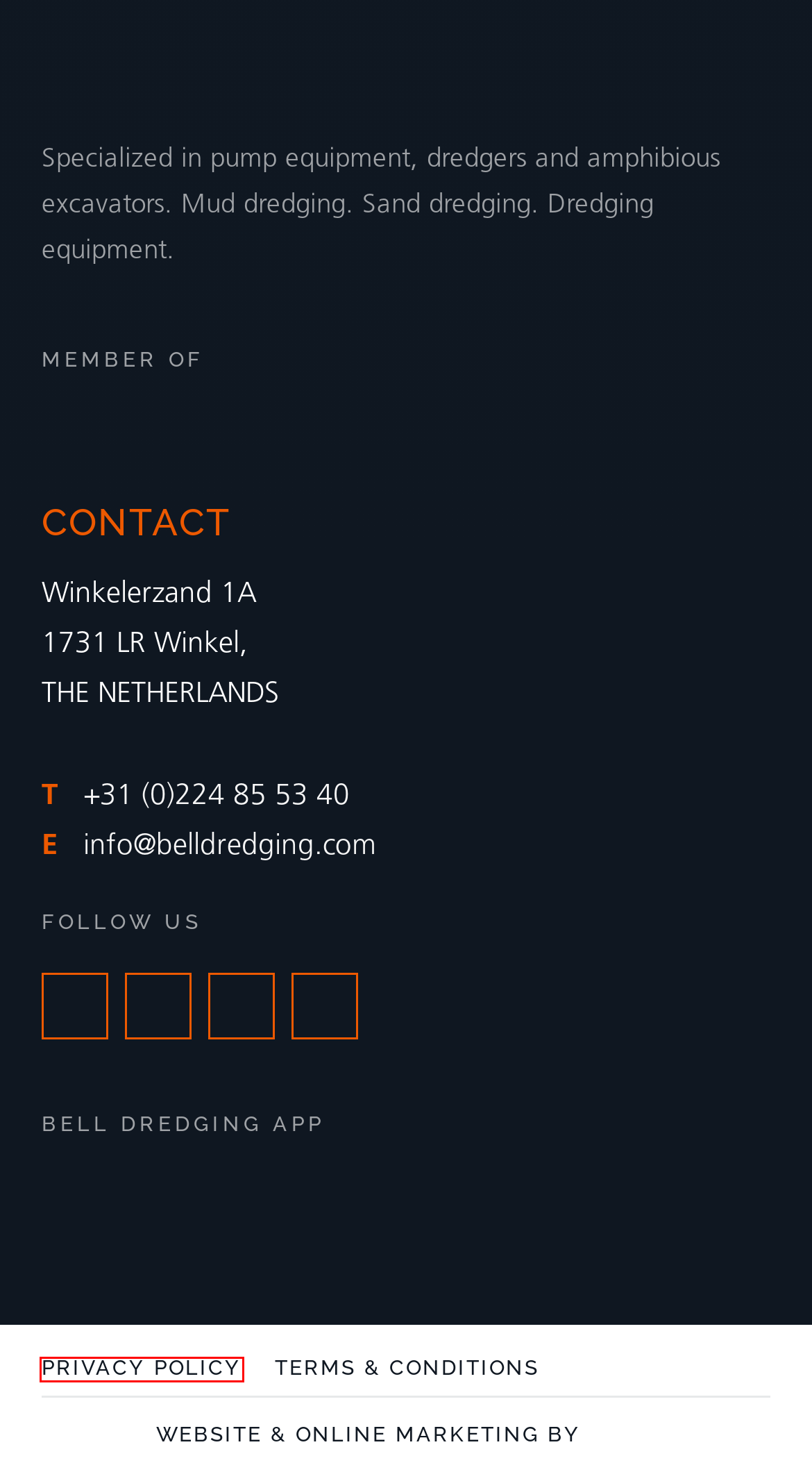You have a screenshot of a webpage with a red bounding box around an element. Select the webpage description that best matches the new webpage after clicking the element within the red bounding box. Here are the descriptions:
A. Dieseko Group Homepage
B. Quotation - Bell Dredging Pumps
C. Dredging Equipment - Bell Dredging Pumps
D. Home - Bell Dredging Pumps
E. Dredgers - Bell Dredging Pumps
F. ‎Bell Dredging Equipment app on the App Store
G. Privacy Policy - Bell Dredging Pumps
H. Projects - Bell Dredging Pumps

G